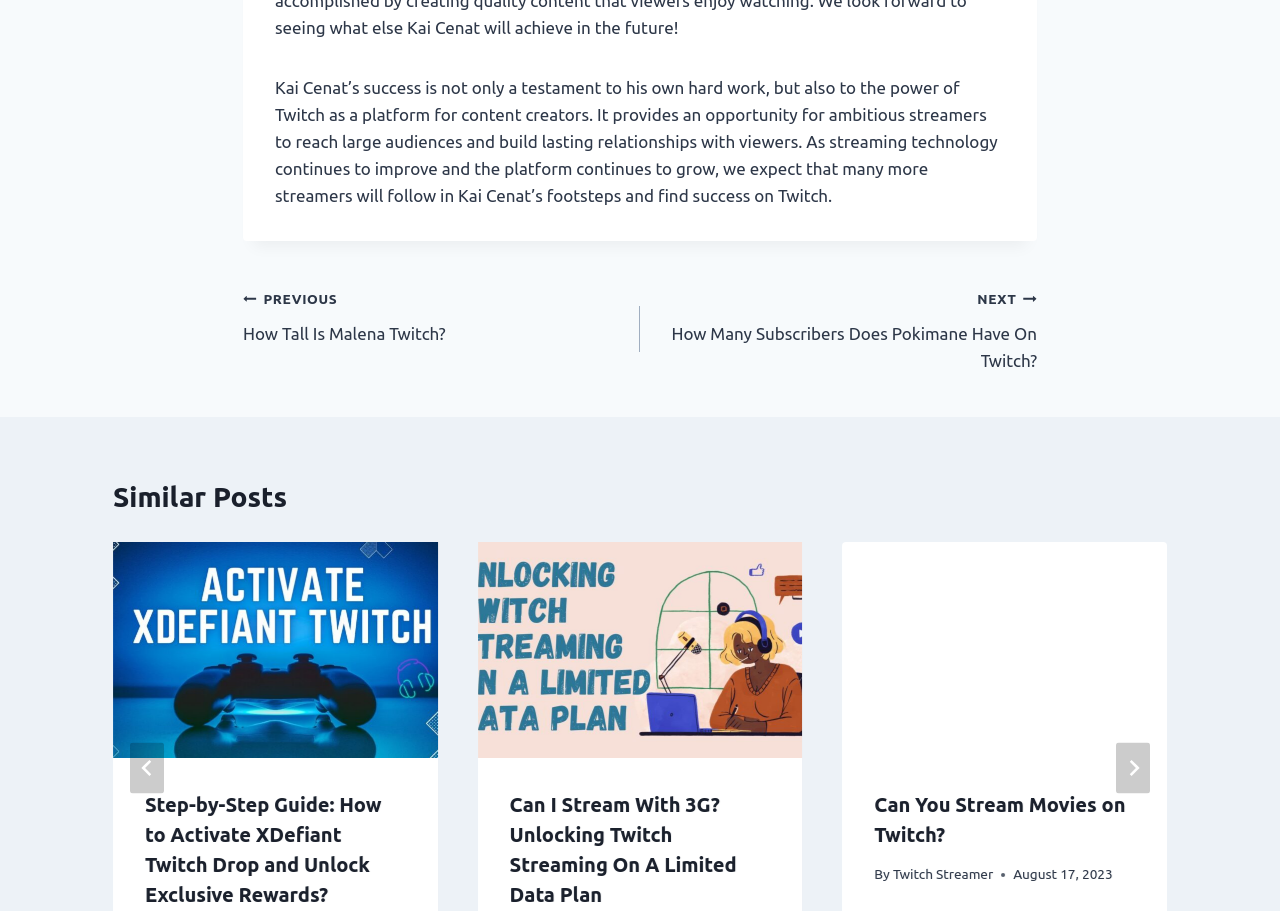Please identify the bounding box coordinates of the element on the webpage that should be clicked to follow this instruction: "Click on the 'NEXT How Many Subscribers Does Pokimane Have On Twitch?' link". The bounding box coordinates should be given as four float numbers between 0 and 1, formatted as [left, top, right, bottom].

[0.5, 0.312, 0.81, 0.411]